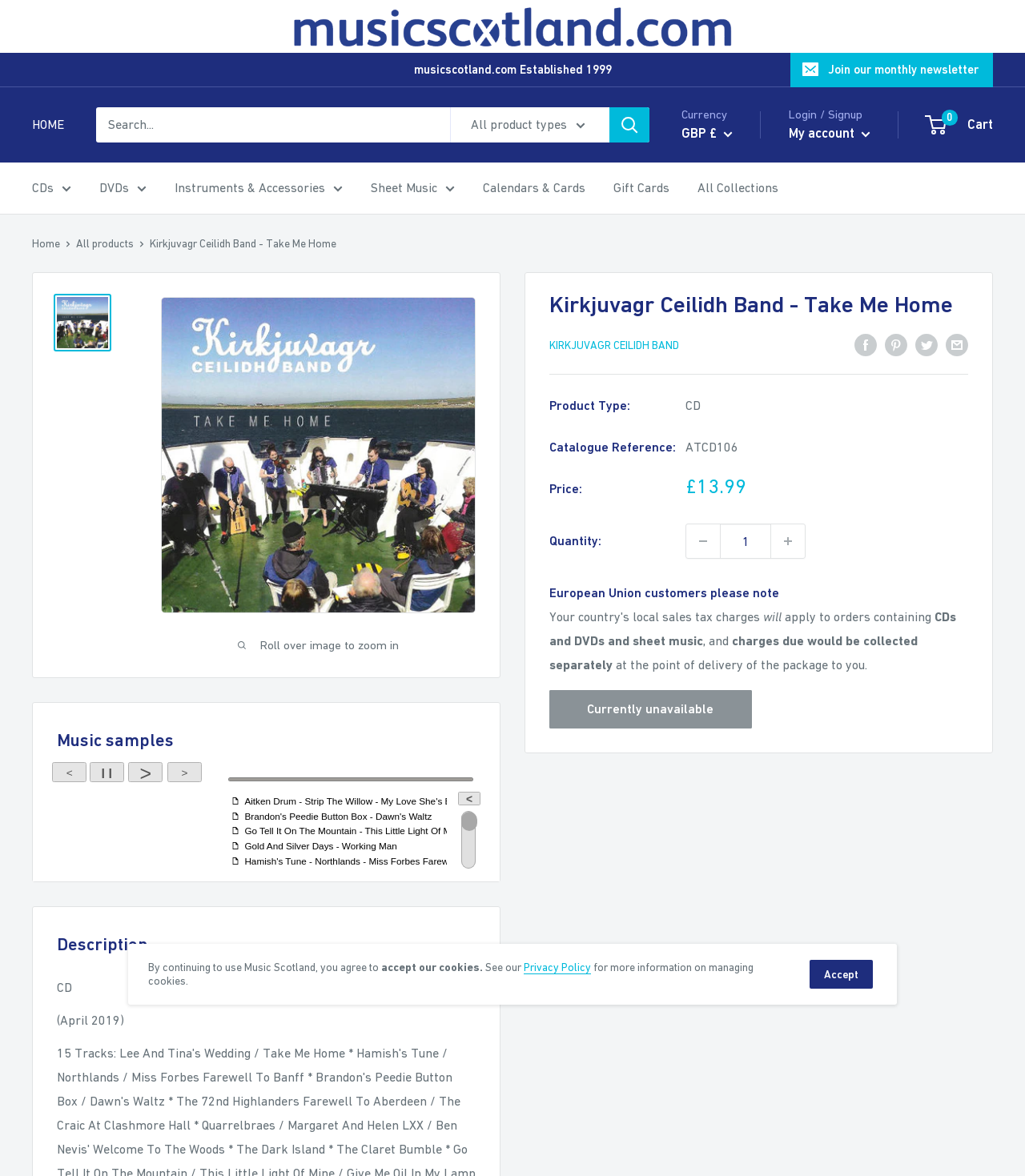Specify the bounding box coordinates of the region I need to click to perform the following instruction: "Search for products". The coordinates must be four float numbers in the range of 0 to 1, i.e., [left, top, right, bottom].

[0.094, 0.091, 0.634, 0.121]